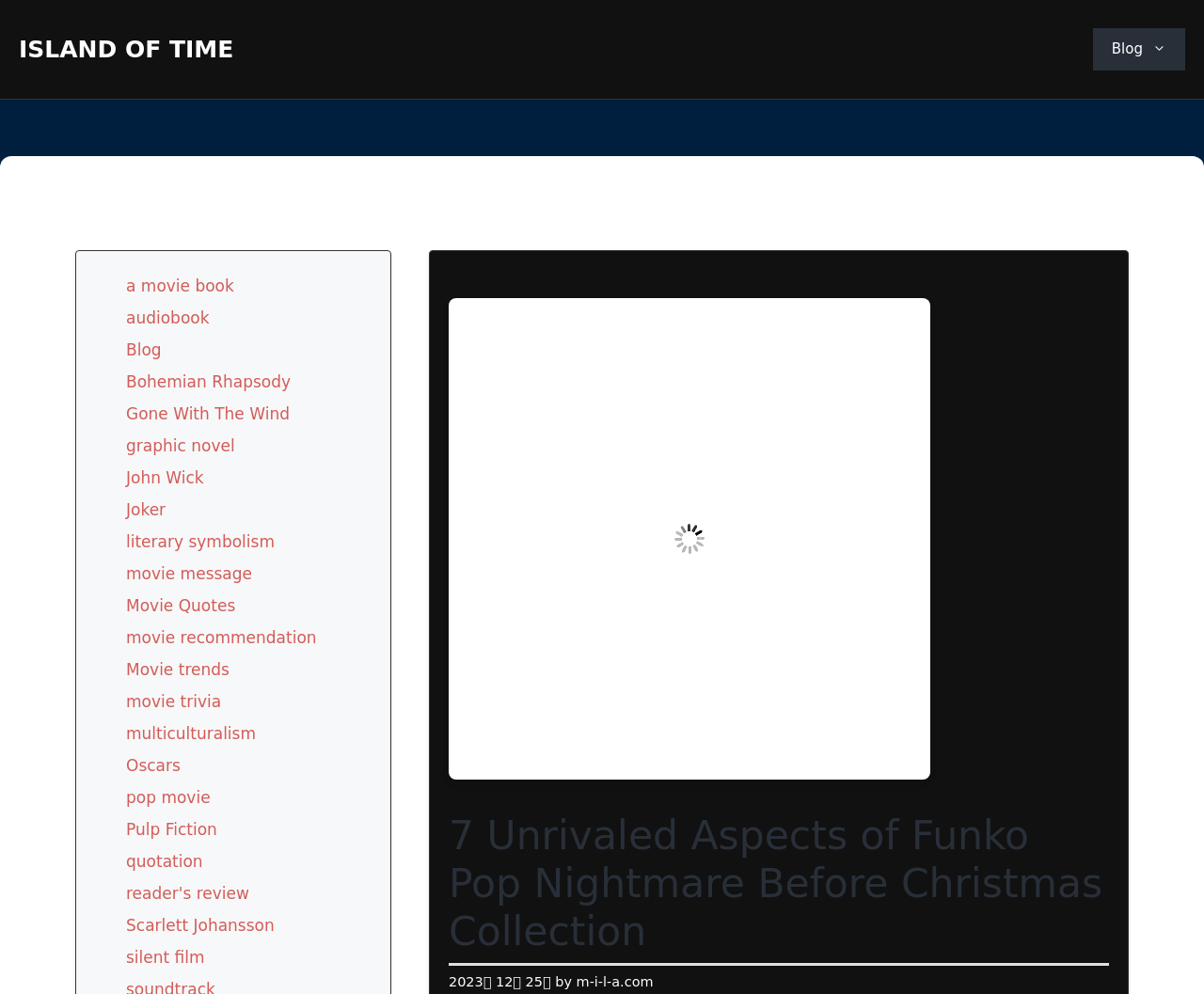What type of content is available on the website? Analyze the screenshot and reply with just one word or a short phrase.

Movie-related content